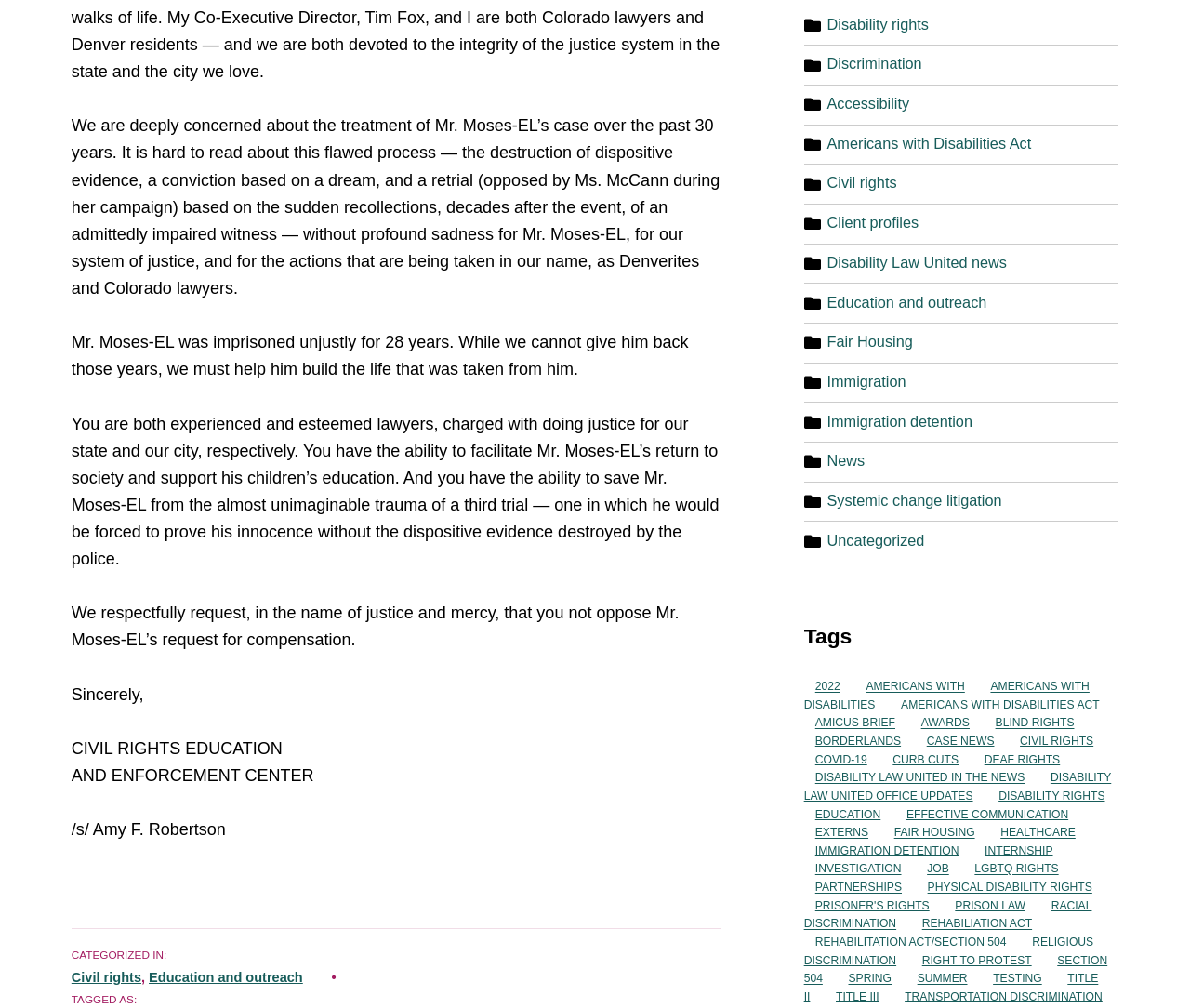Determine the bounding box coordinates of the clickable element necessary to fulfill the instruction: "Click on the 'Does laser hair removal hurt?' link". Provide the coordinates as four float numbers within the 0 to 1 range, i.e., [left, top, right, bottom].

None